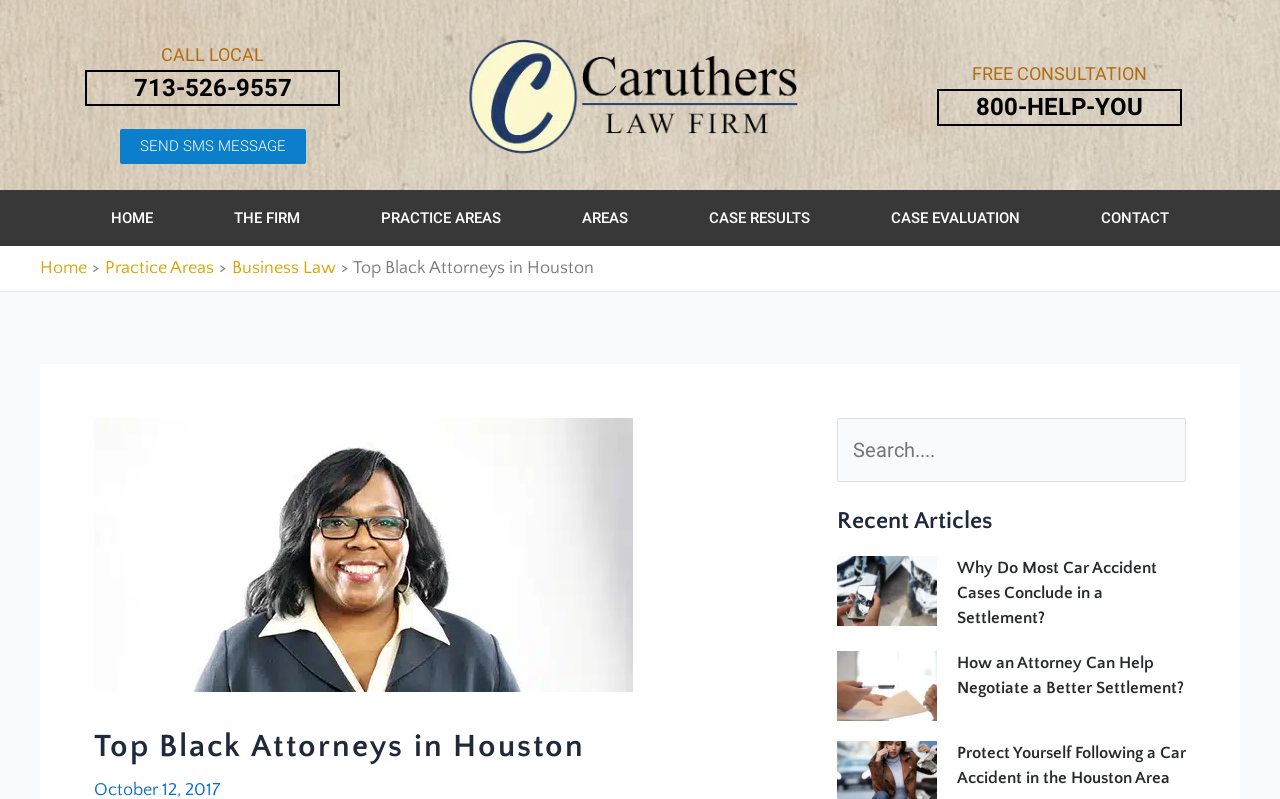Provide the bounding box for the UI element matching this description: "CALL LOCAL".

[0.126, 0.055, 0.206, 0.081]